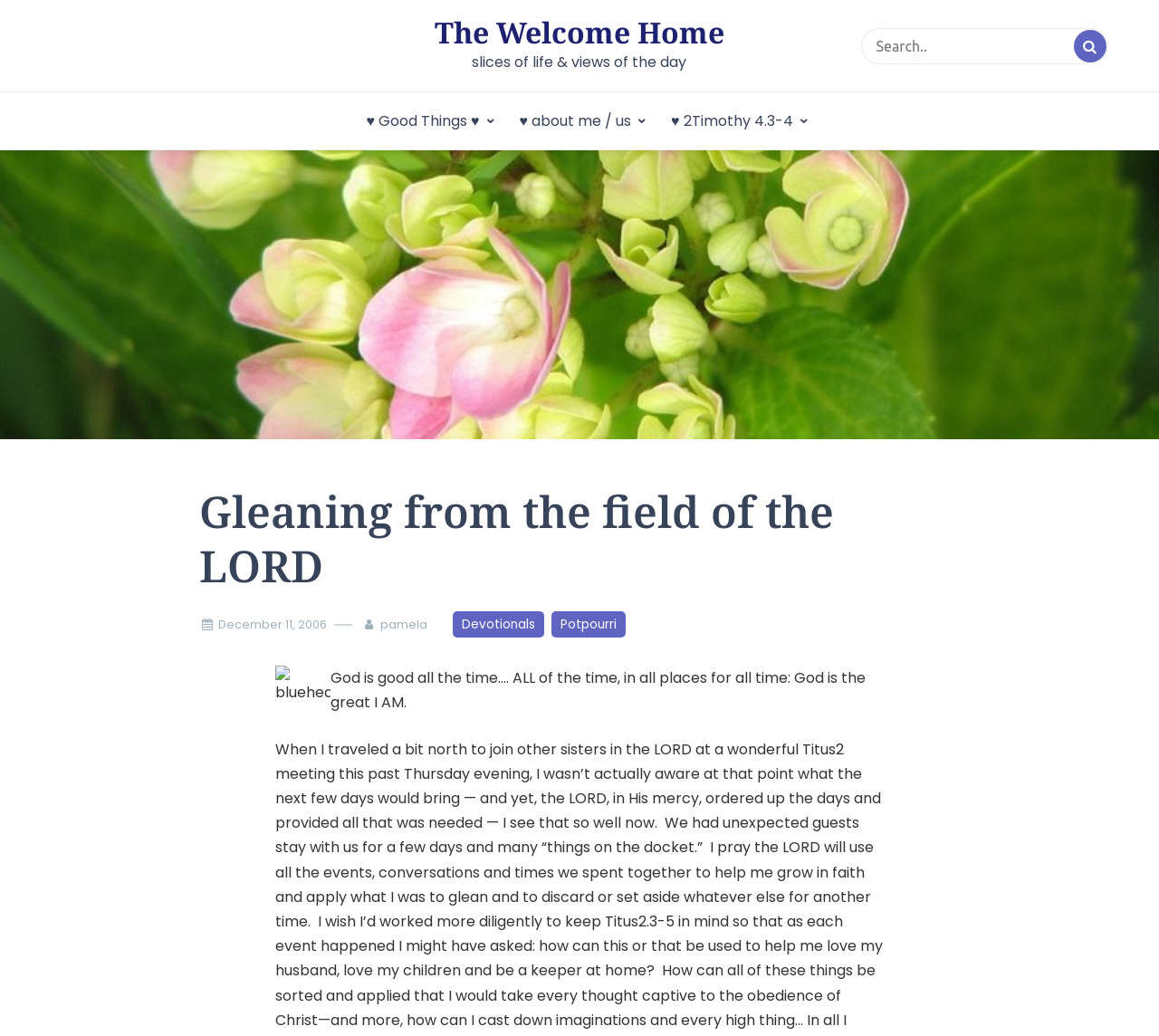Give a one-word or phrase response to the following question: What is the author of the latest article?

pamela